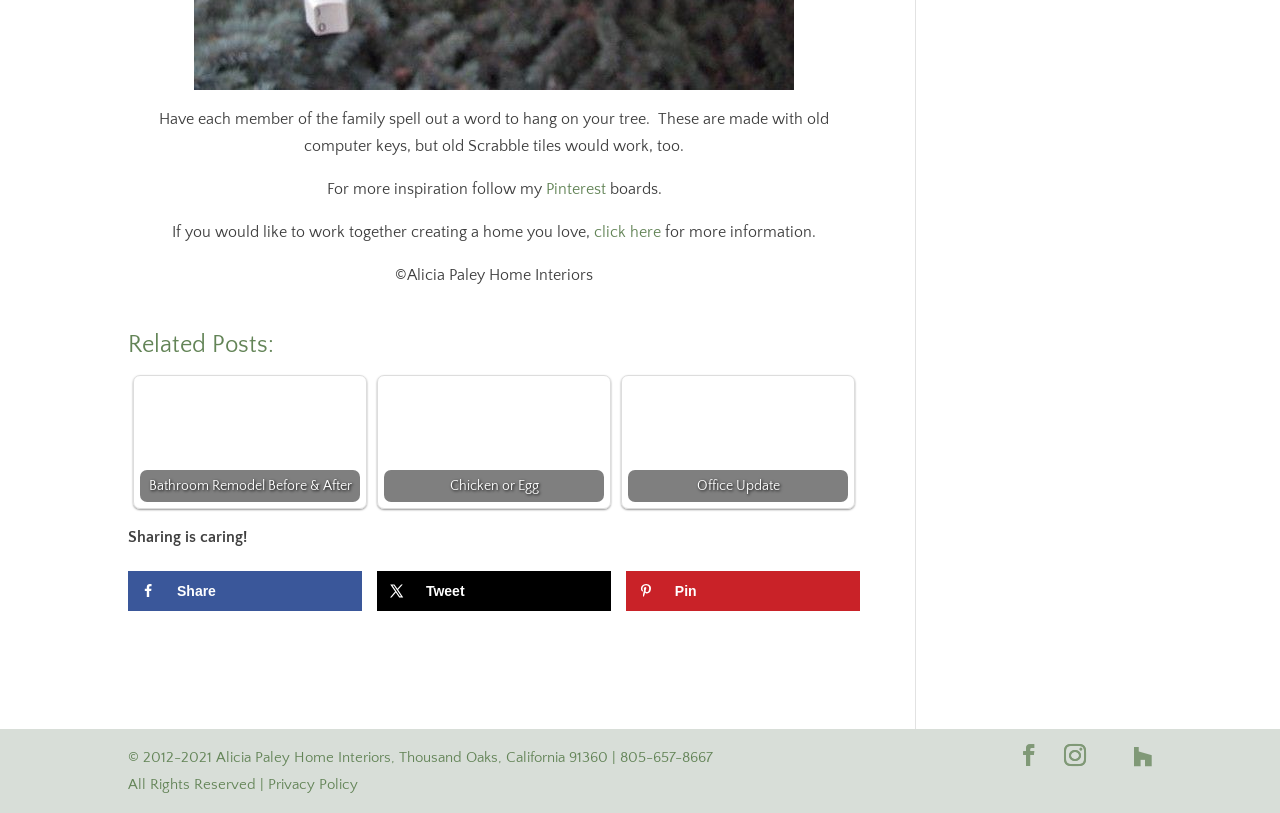How can users share the content of the webpage?
Refer to the image and provide a one-word or short phrase answer.

Through social media